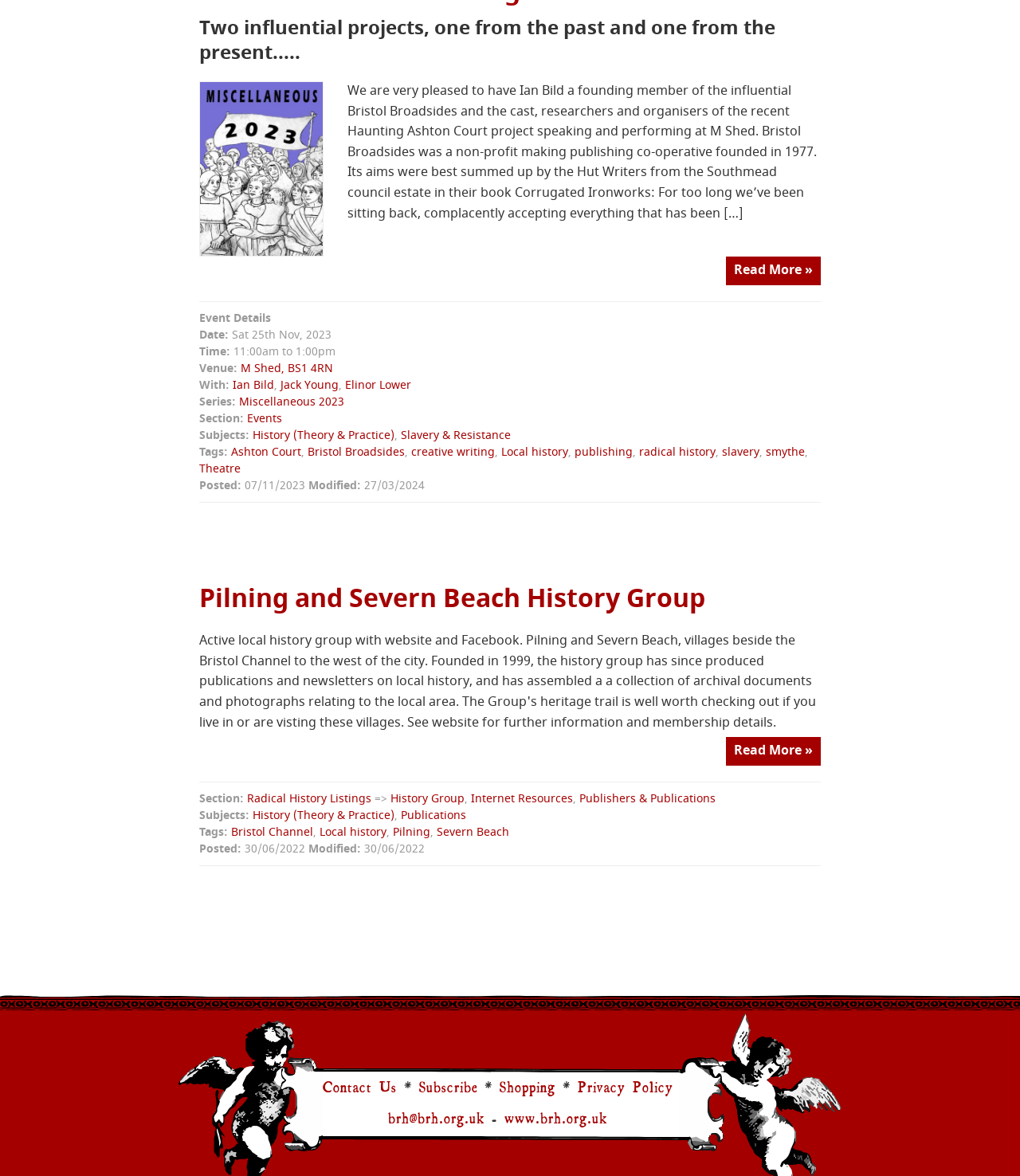Highlight the bounding box coordinates of the element you need to click to perform the following instruction: "Learn more about Ian Bild."

[0.228, 0.32, 0.269, 0.334]